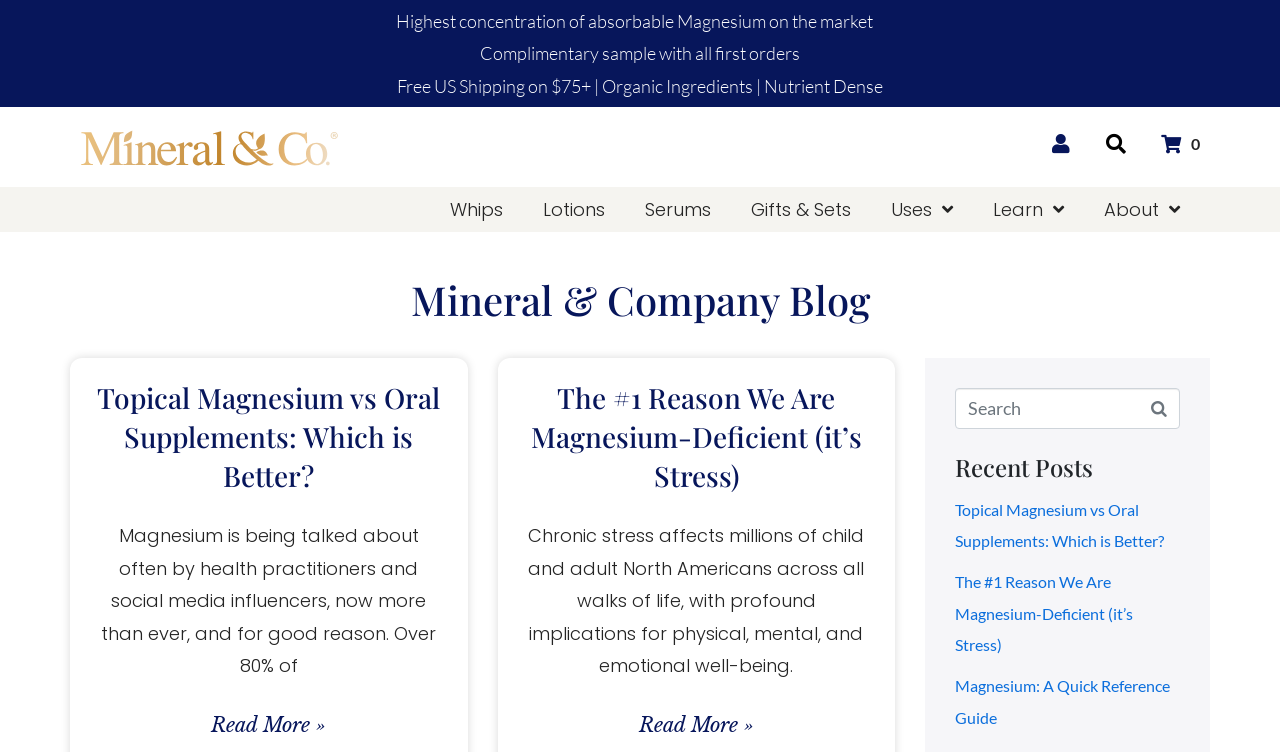Identify and extract the main heading of the webpage.

Mineral & Company Blog